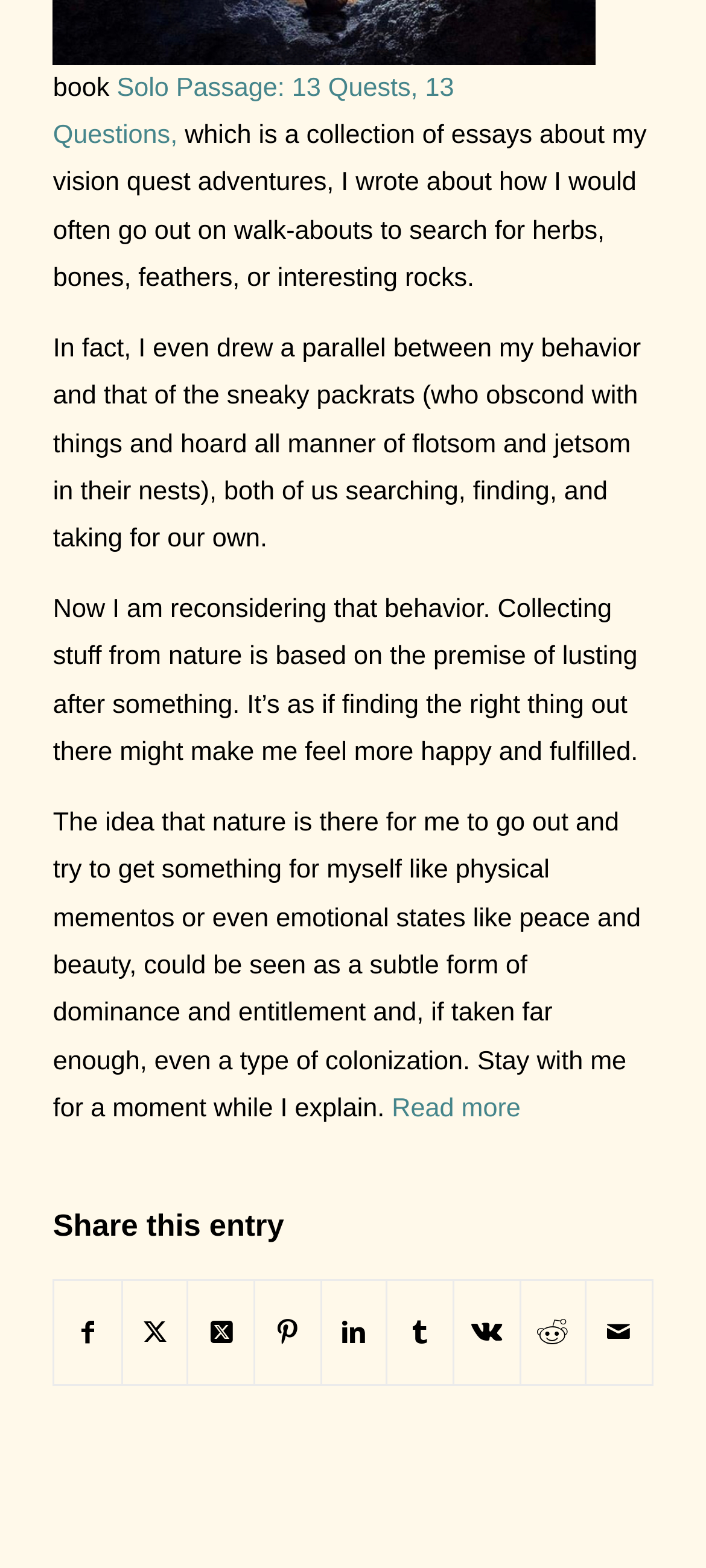Specify the bounding box coordinates of the area to click in order to follow the given instruction: "Share this entry on Facebook."

[0.078, 0.817, 0.171, 0.882]